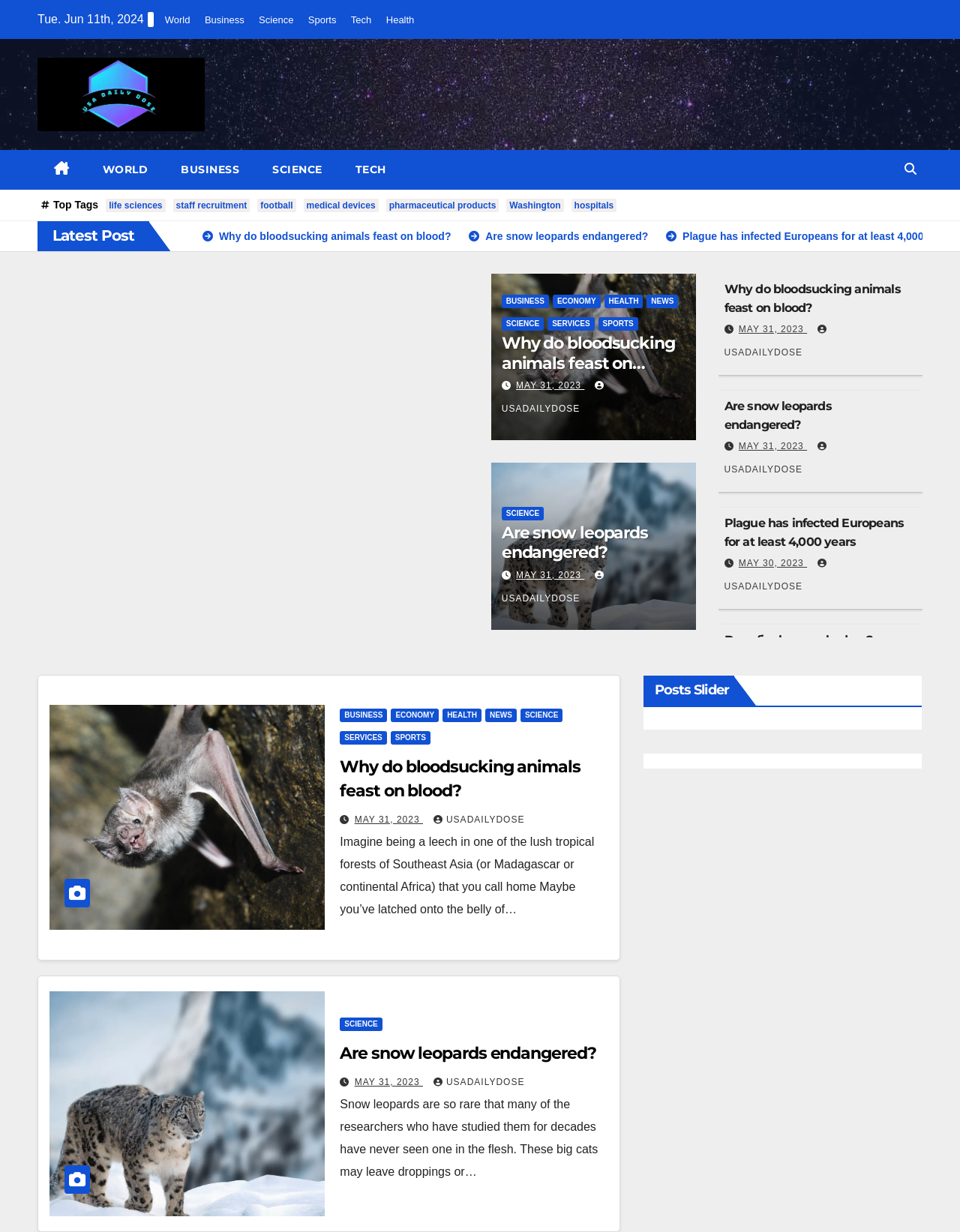Offer a meticulous caption that includes all visible features of the webpage.

This webpage is a science news portal that provides the latest updates and articles on various scientific topics. At the top of the page, there is a date display showing "Tue. Jun 11th, 2024". Below the date, there are seven links to different categories: World, Business, Science, Sports, Tech, and Health. These links are aligned horizontally and take up a significant portion of the top section of the page.

To the right of the category links, there is a button with an icon, which likely opens a menu when clicked. Below the category links, there is a section titled "Top Tags" with six links to popular tags: life sciences, staff recruitment, football, medical devices, pharmaceutical products, and Washington. These links are also aligned horizontally.

The main content of the page is divided into three columns. The left column contains a heading "Latest Post" and three article links with icons, each describing a scientific topic. The middle column has two articles with headings, each accompanied by links to the article, the date "MAY 31, 2023", and a source label "USADAILYDOSE". The right column has six article headings, each with a link to the article, a date ranging from "MAY 30, 2023" to "MAY 31, 2023", and a source label "USADAILYDOSE".

At the bottom of the page, there is another article section with a single article link and several category links, including BUSINESS, ECONOMY, HEALTH, and NEWS. Overall, the webpage is densely packed with links to various scientific articles and categories, making it a useful resource for those interested in staying updated on the latest scientific news.